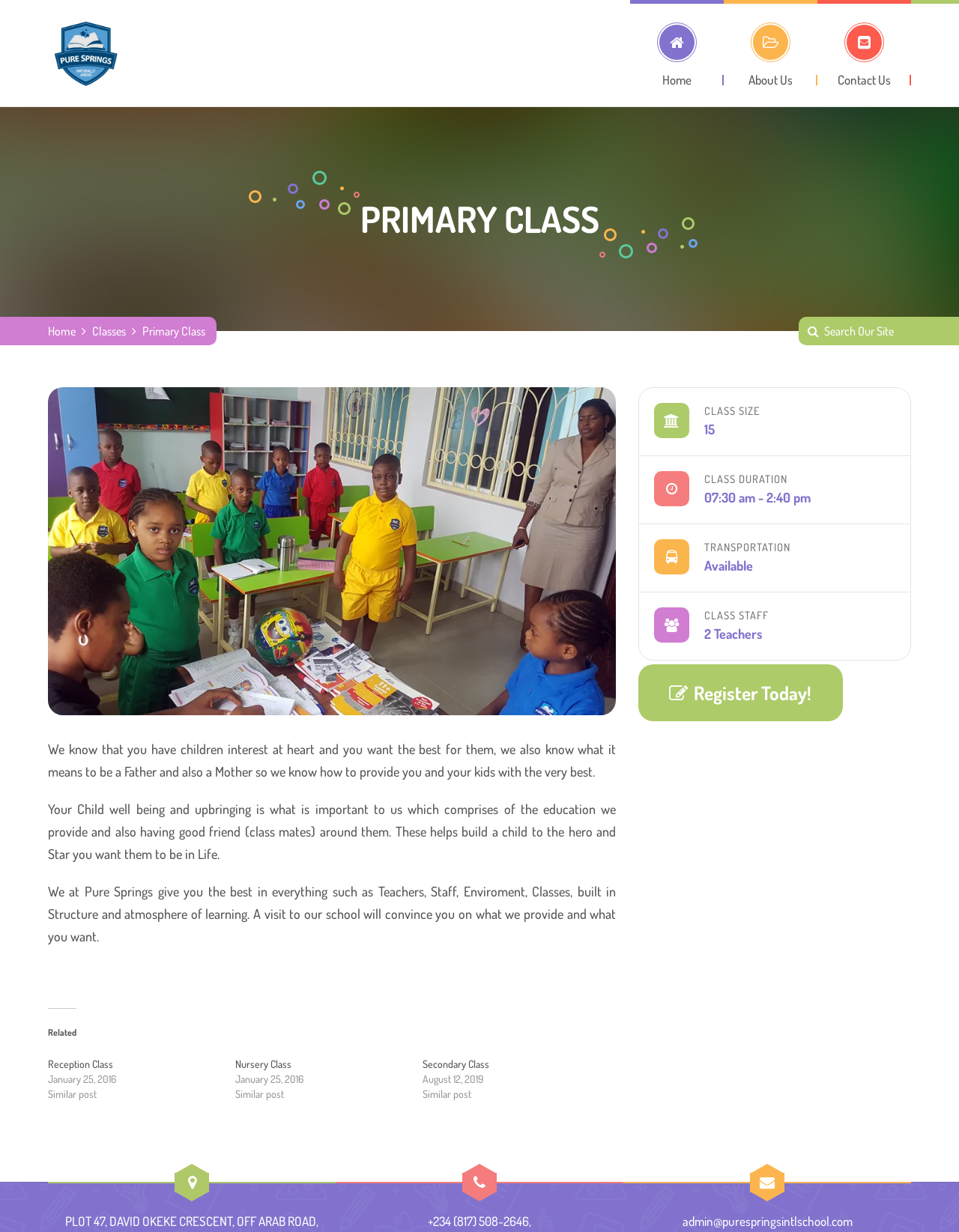Identify the bounding box coordinates of the clickable region to carry out the given instruction: "Search for something on the site".

[0.859, 0.26, 0.938, 0.278]